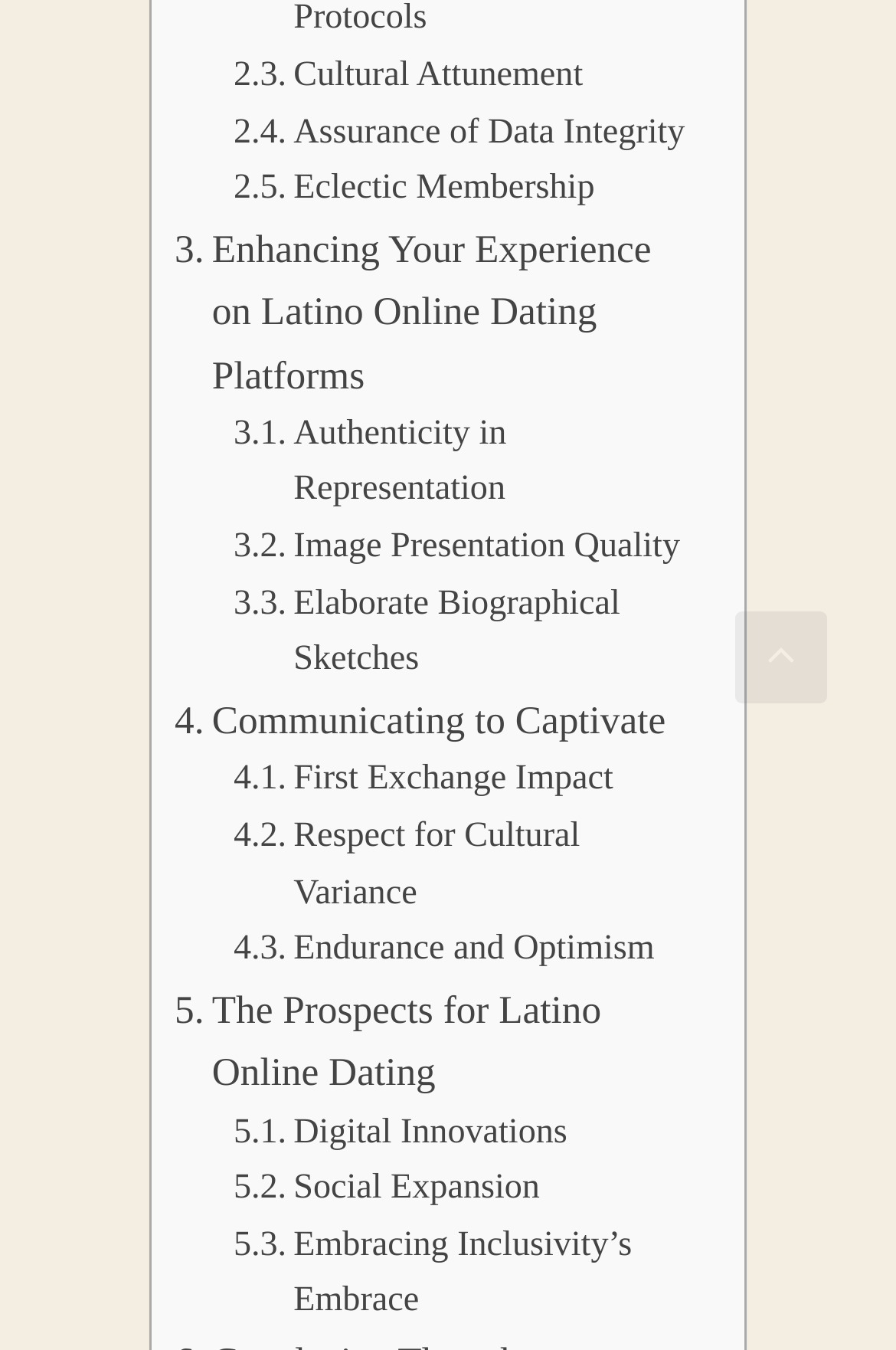Identify the bounding box coordinates of the section to be clicked to complete the task described by the following instruction: "go to April 2023". The coordinates should be four float numbers between 0 and 1, formatted as [left, top, right, bottom].

None